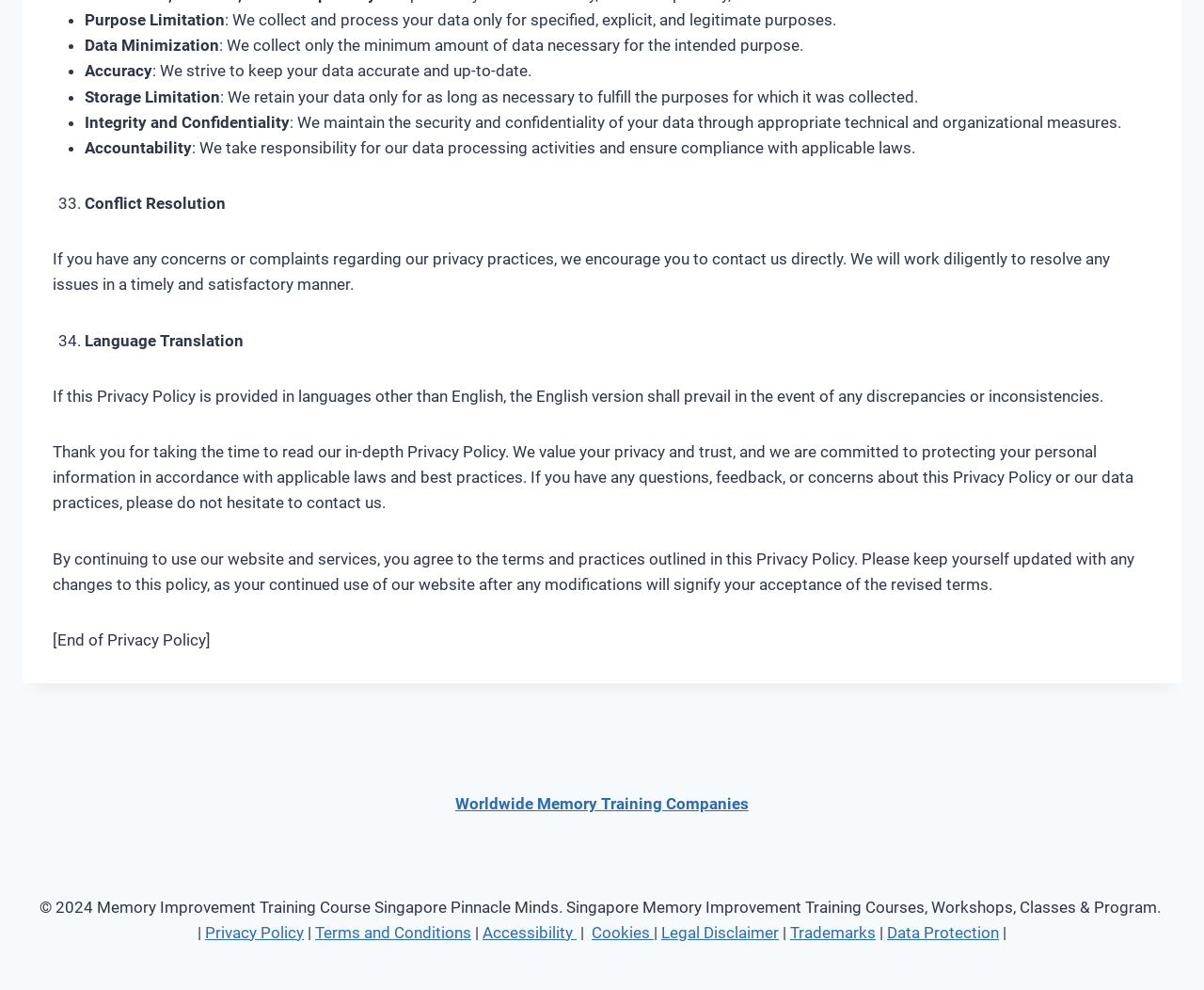What is the language of the prevailing Privacy Policy?
Answer with a single word or phrase by referring to the visual content.

English